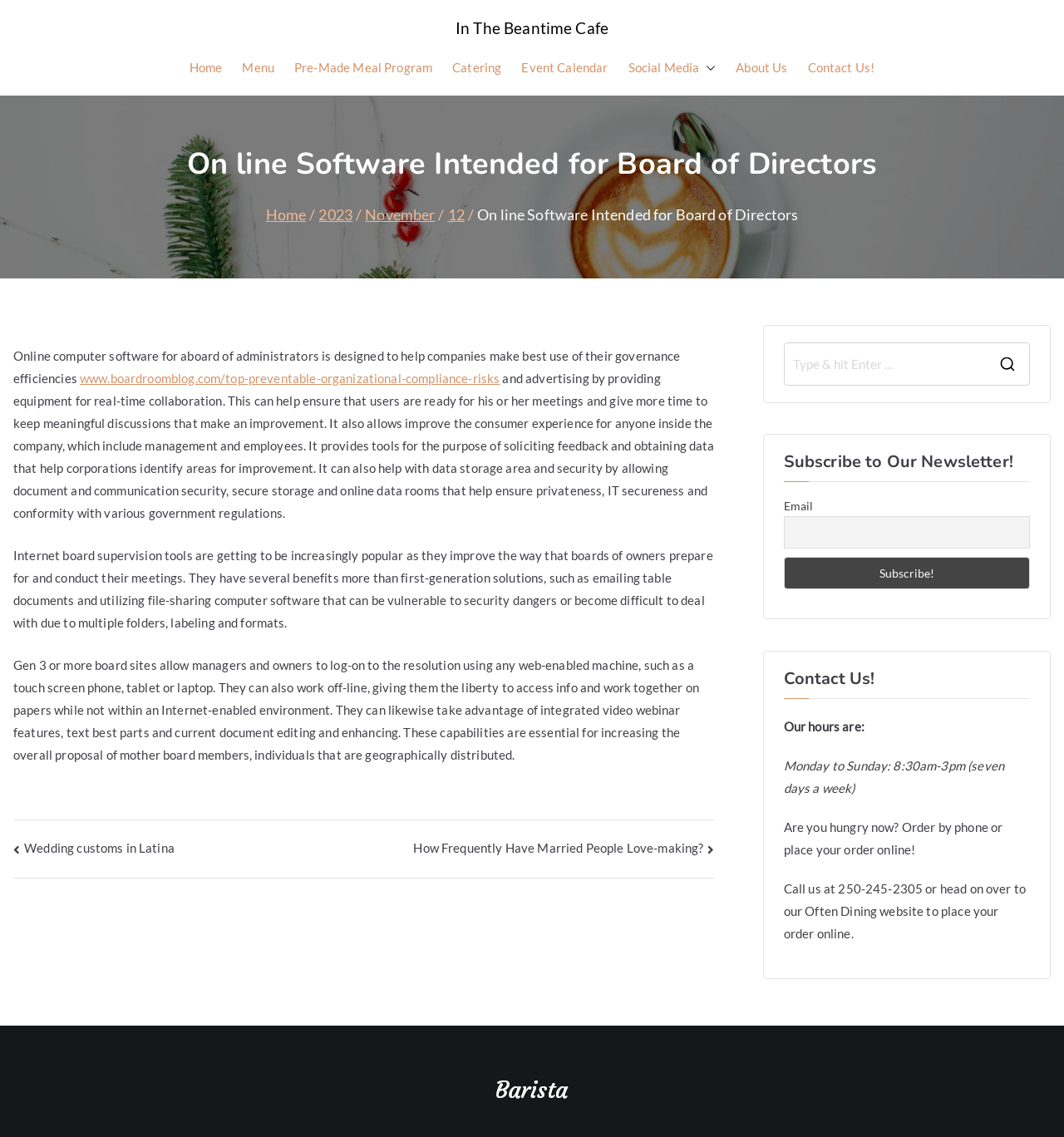Kindly determine the bounding box coordinates for the area that needs to be clicked to execute this instruction: "Visit the 'Catering' page".

[0.425, 0.05, 0.471, 0.07]